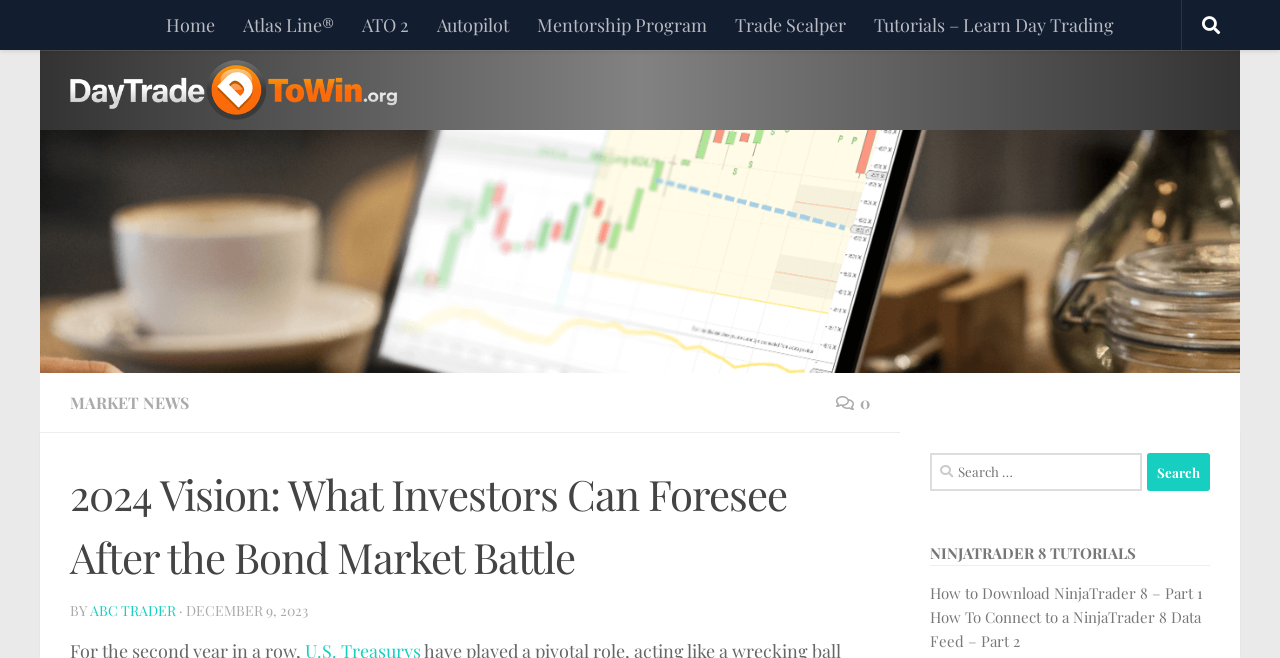What is the category of the tutorials section?
Please look at the screenshot and answer using one word or phrase.

NinjaTrader 8